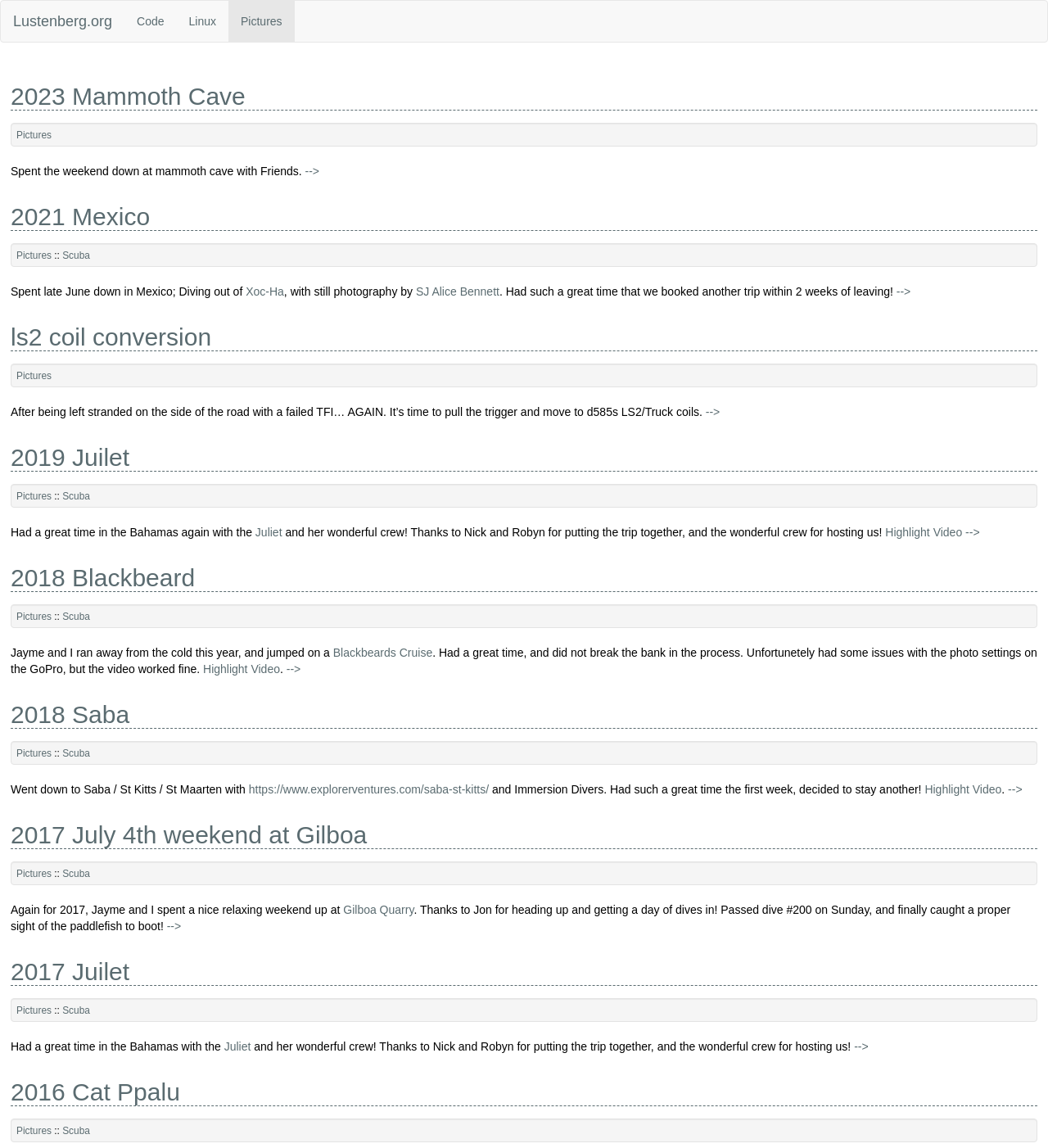Provide an in-depth caption for the elements present on the webpage.

The webpage is a personal website, Lustenberg.org, which appears to be a blog or journal of the website owner's adventures and experiences. The page is divided into several sections, each representing a different trip or event.

At the top of the page, there are several links to different sections of the website, including "Code", "Linux", and "Pictures". Below these links, there are multiple sections, each with a heading that describes the trip or event, such as "2023 Mammoth Cave", "2021 Mexico", and "2019 Juilet".

Each section has a brief description of the trip or event, accompanied by links to "Pictures" and sometimes "Scuba" or "Highlight Video". The descriptions are short paragraphs that summarize the experience, often mentioning the location, activities, and people involved.

The sections are arranged in a vertical layout, with each section stacked below the previous one. The headings are prominent, and the text is concise and easy to read. There are no images on the page, but the links to "Pictures" suggest that there are accompanying photo galleries for each section.

Overall, the webpage appears to be a personal journal or blog, where the website owner shares their experiences and adventures with others.